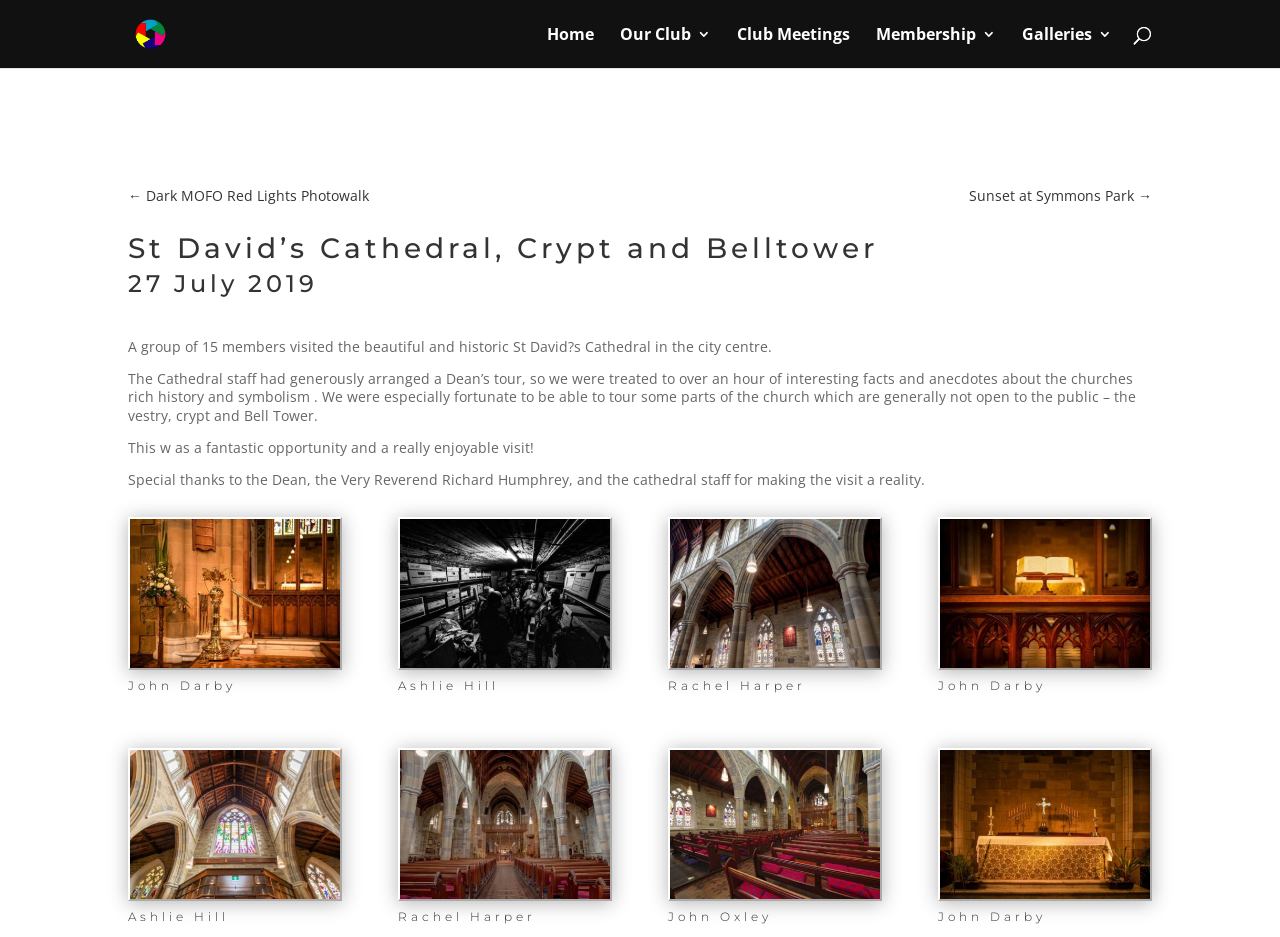Respond to the question below with a single word or phrase:
What is the name of the cathedral?

St David’s Cathedral